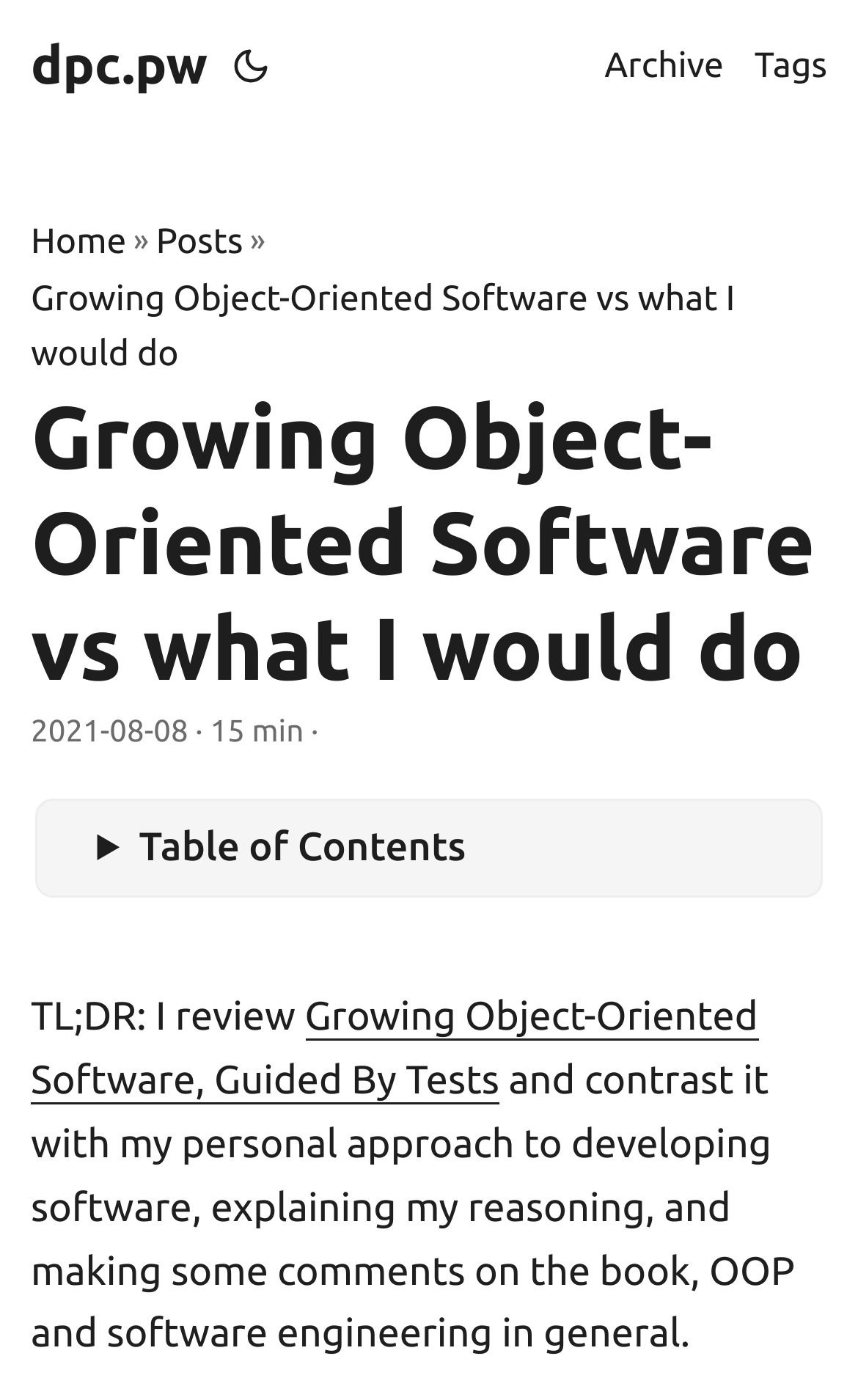Identify the bounding box of the UI component described as: "Finance".

None